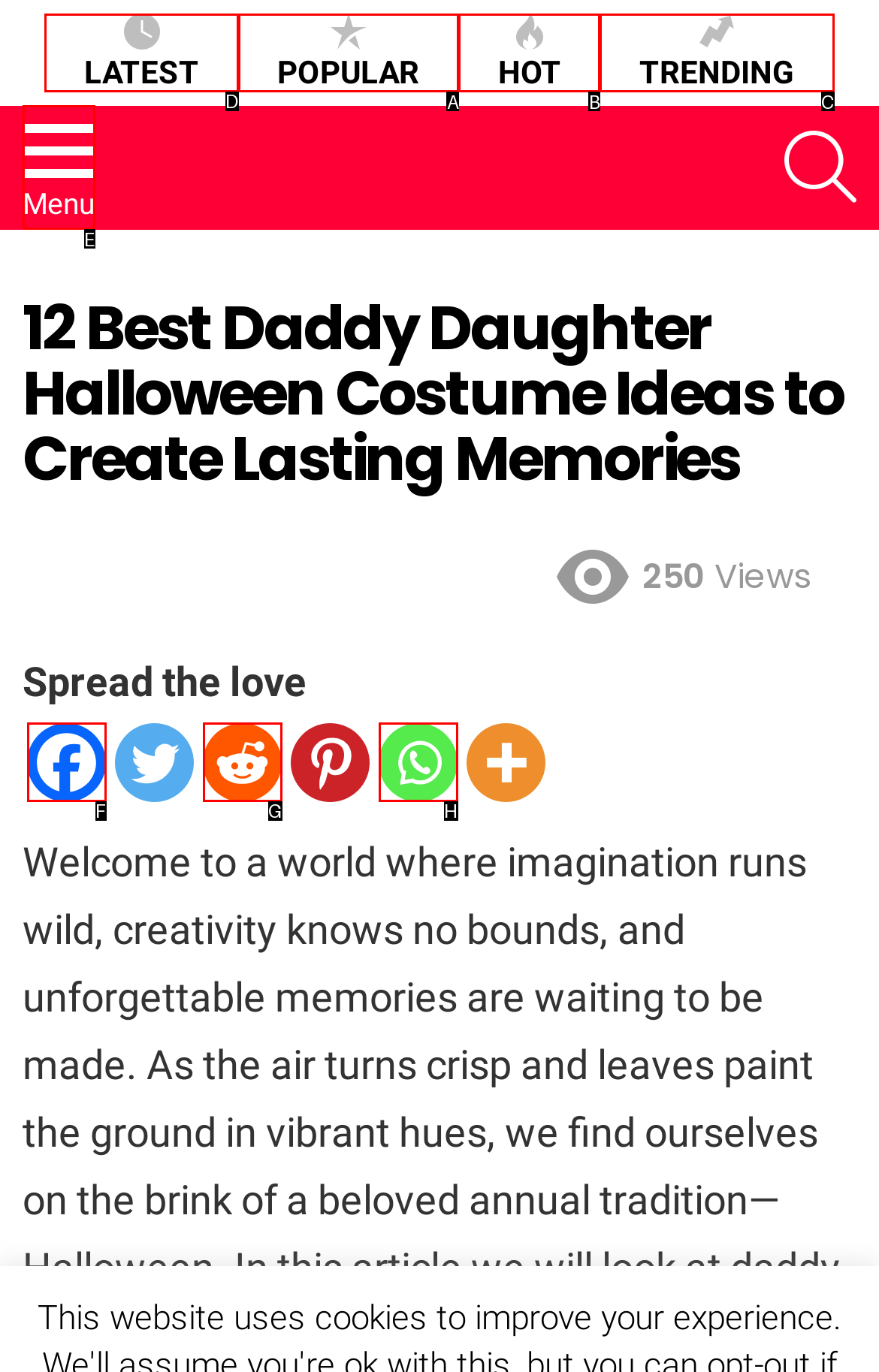Point out the option that needs to be clicked to fulfill the following instruction: Click on LATEST
Answer with the letter of the appropriate choice from the listed options.

D